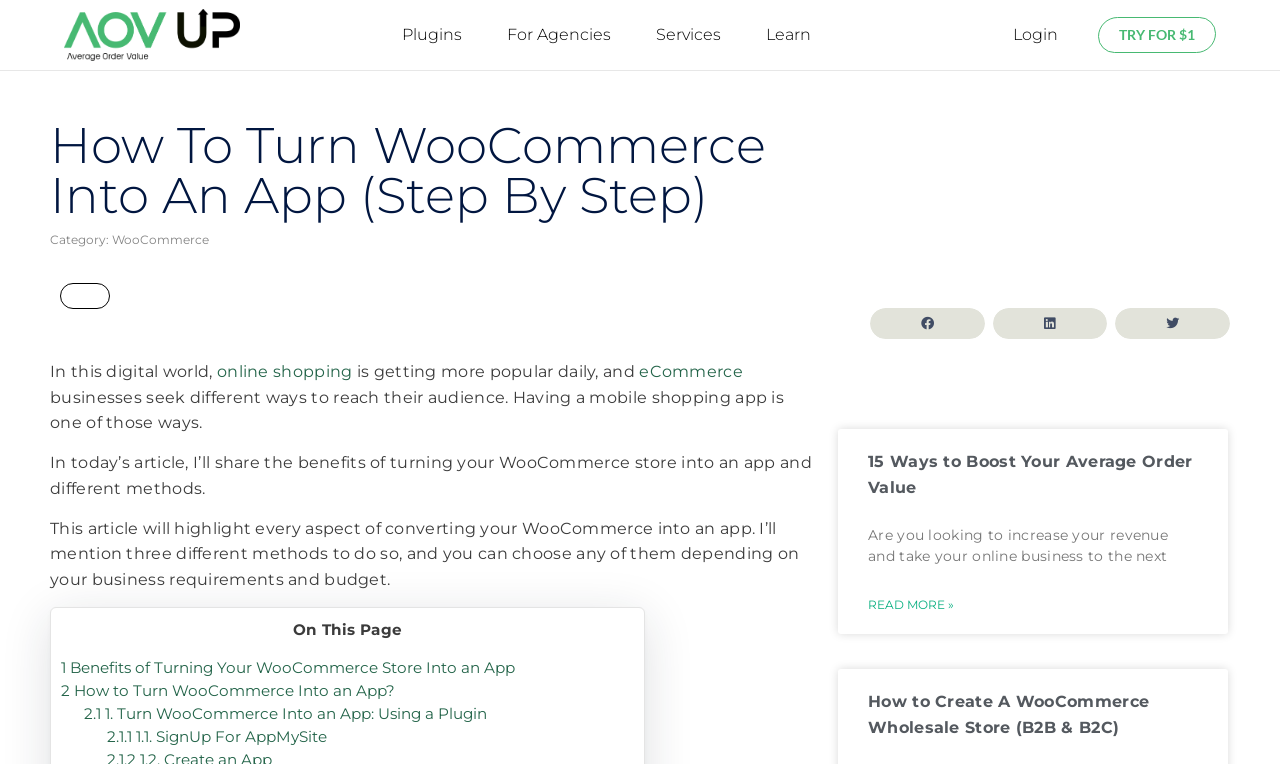Kindly determine the bounding box coordinates for the area that needs to be clicked to execute this instruction: "Learn more about WooCommerce".

[0.088, 0.302, 0.163, 0.322]